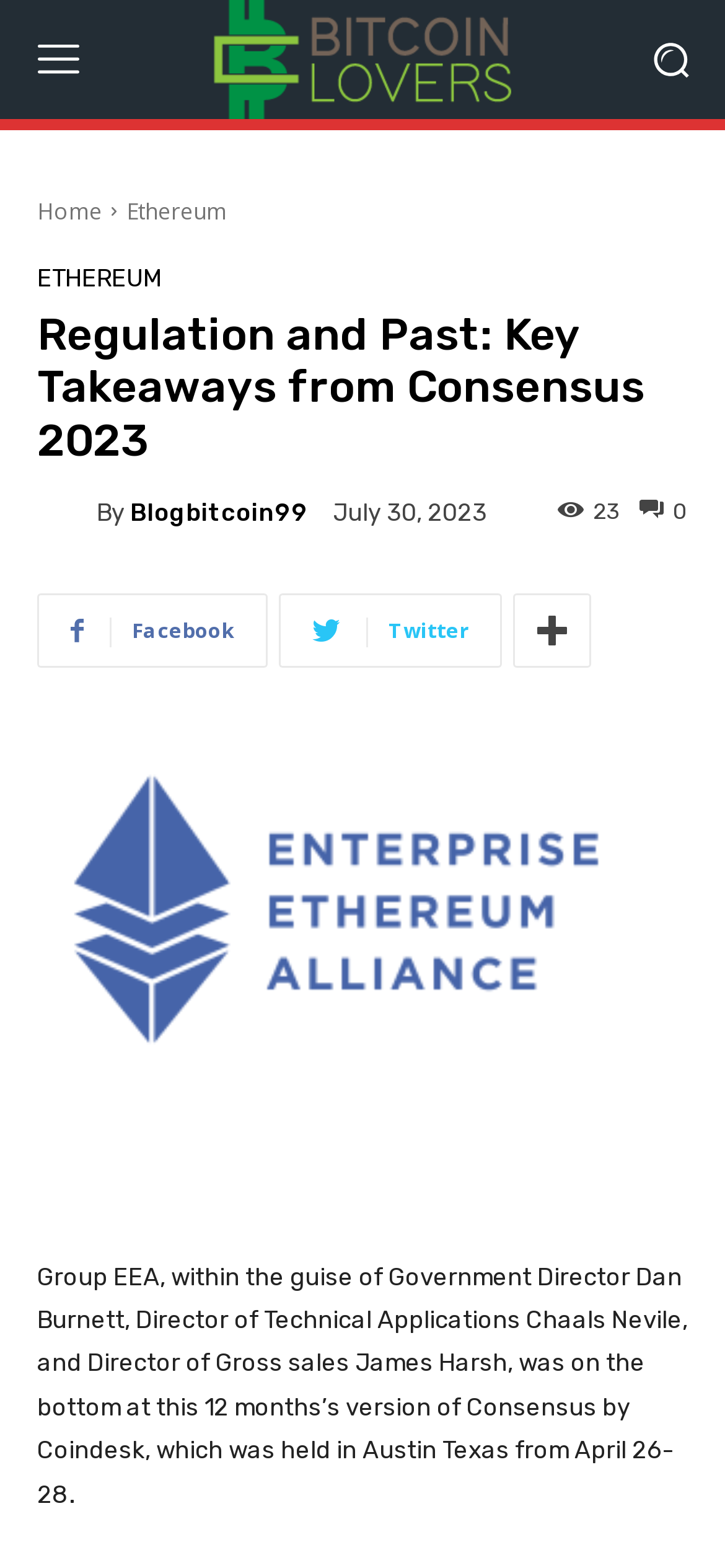Provide the bounding box coordinates of the HTML element described by the text: "Twitter". The coordinates should be in the format [left, top, right, bottom] with values between 0 and 1.

[0.385, 0.378, 0.692, 0.426]